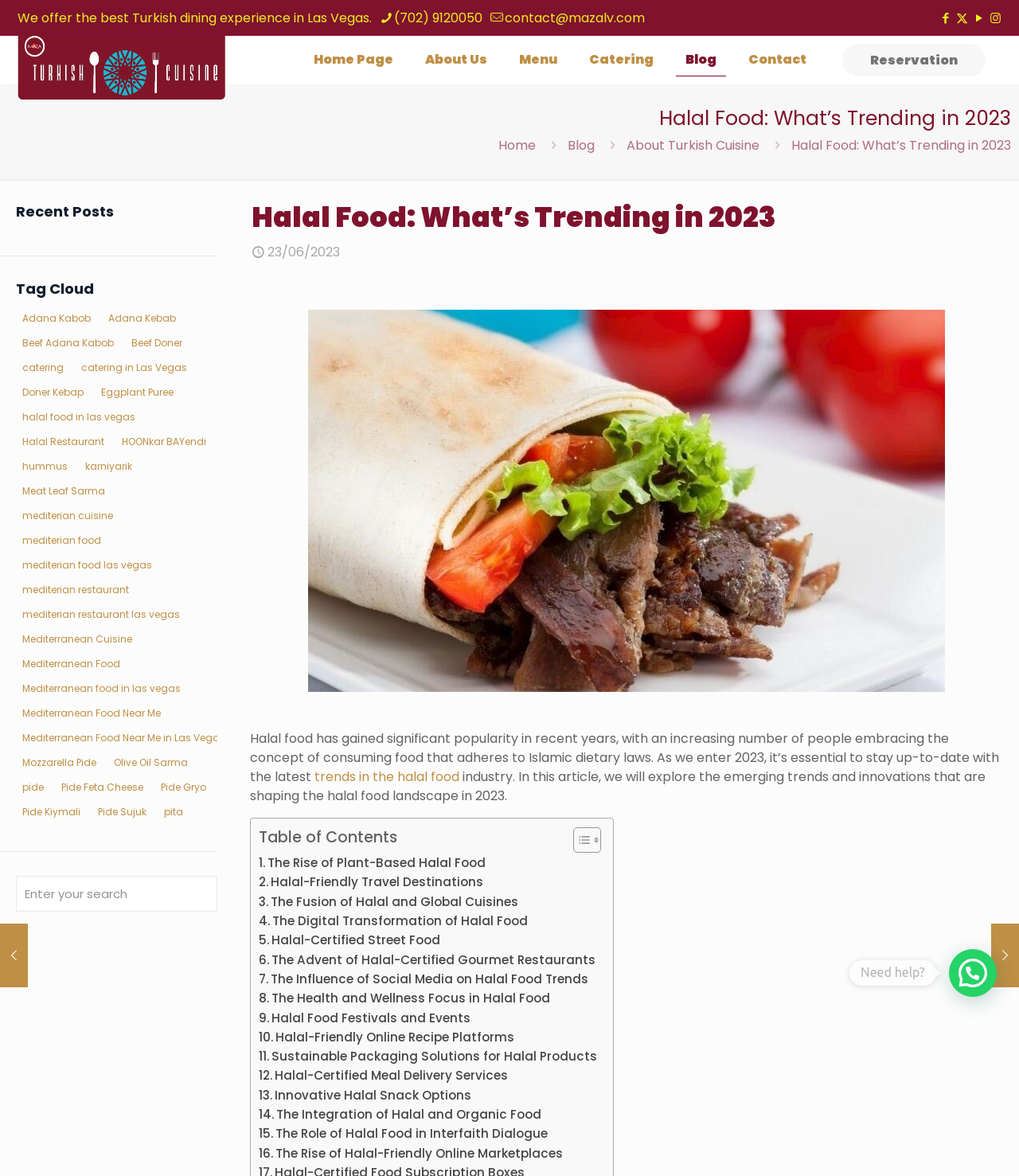Pinpoint the bounding box coordinates of the element to be clicked to execute the instruction: "View the 'About Us' page".

[0.402, 0.03, 0.494, 0.071]